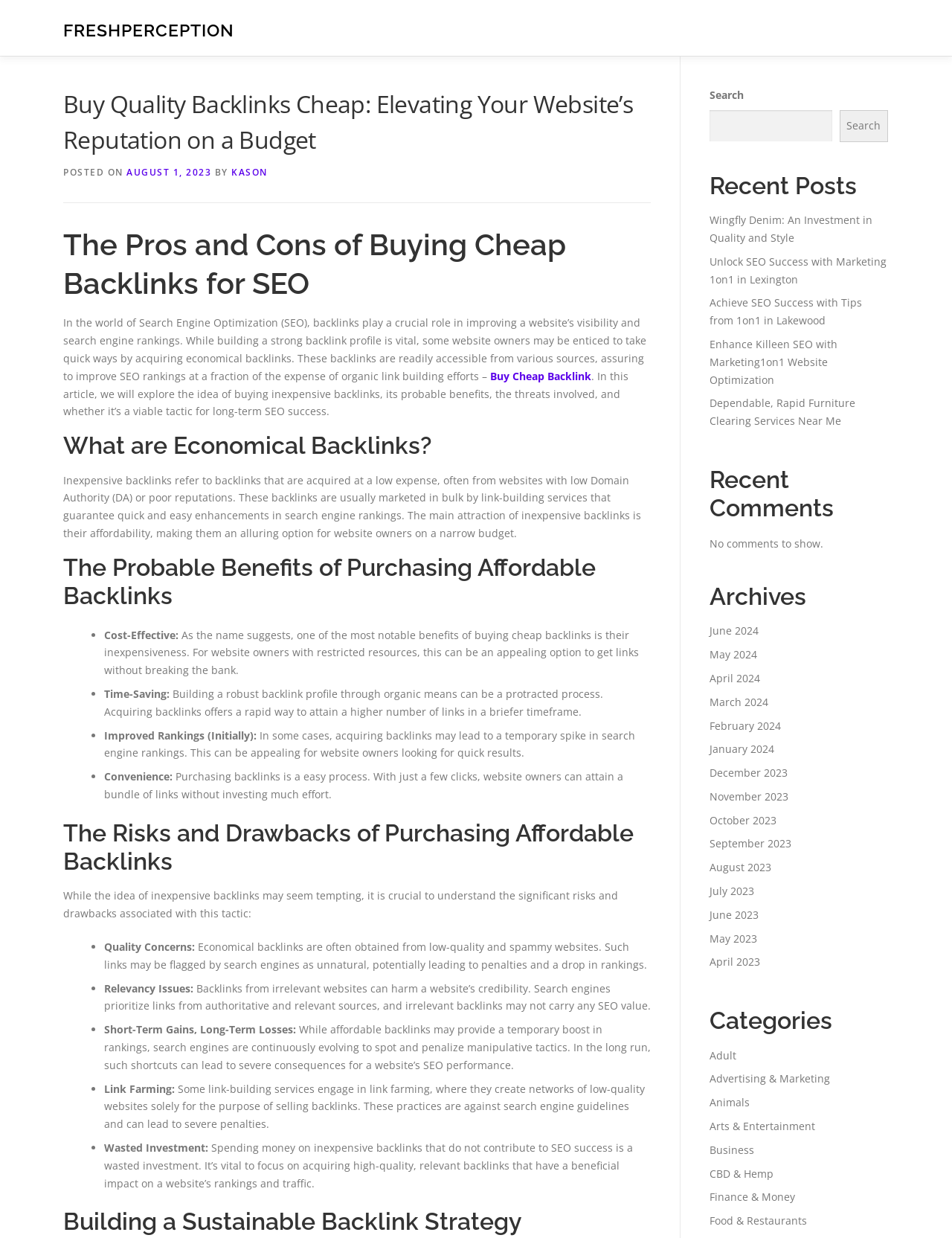What is the benefit of buying cheap backlinks?
Answer the question with detailed information derived from the image.

The article mentions that one of the benefits of buying cheap backlinks is that they are cost-effective. This is stated in the paragraph under the heading 'The Probable Benefits of Purchasing Affordable Backlinks', which lists cost-effectiveness as one of the advantages of buying cheap backlinks.